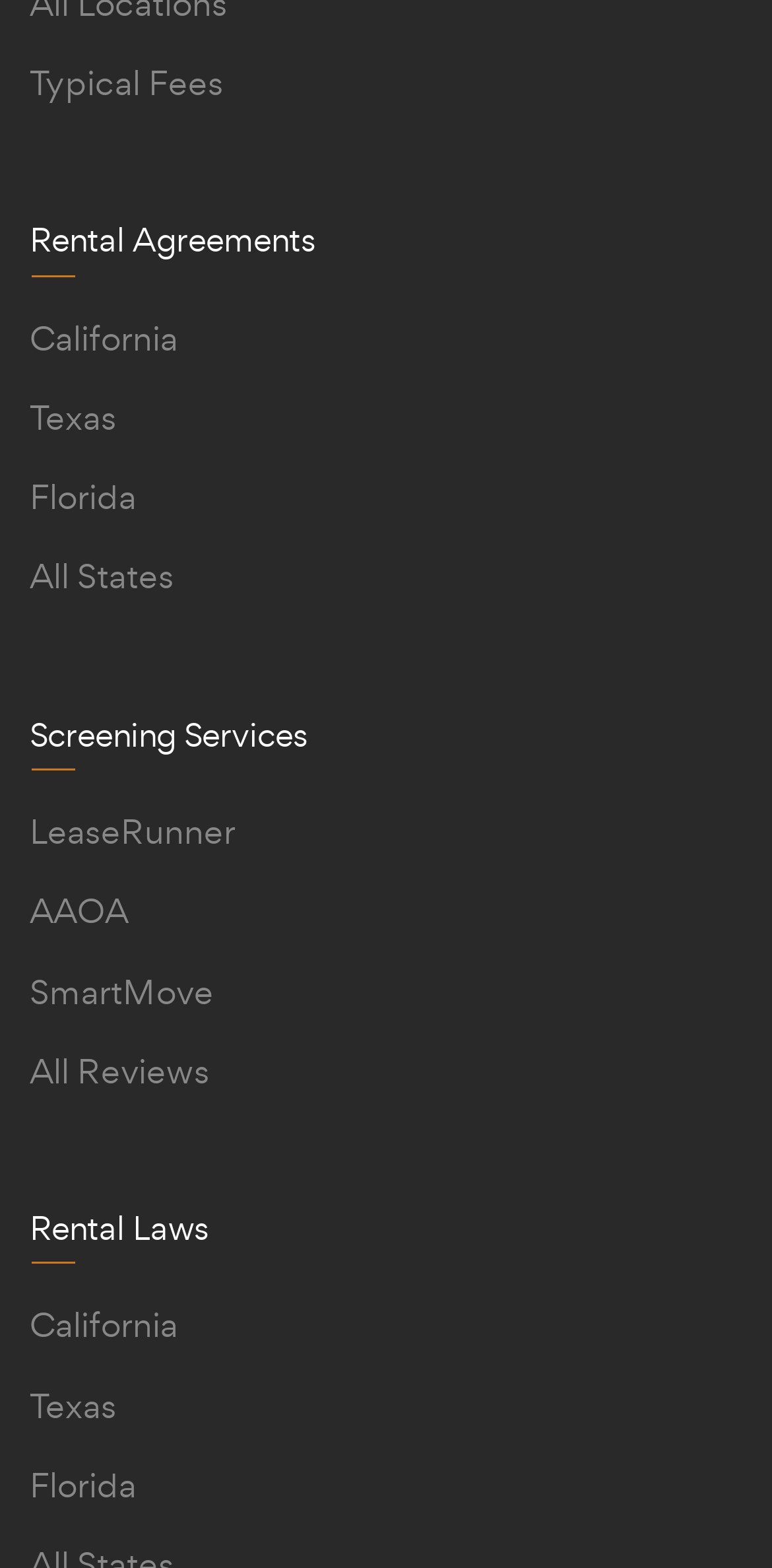Provide a brief response to the question below using one word or phrase:
What is the first state listed under Rental Agreements?

California